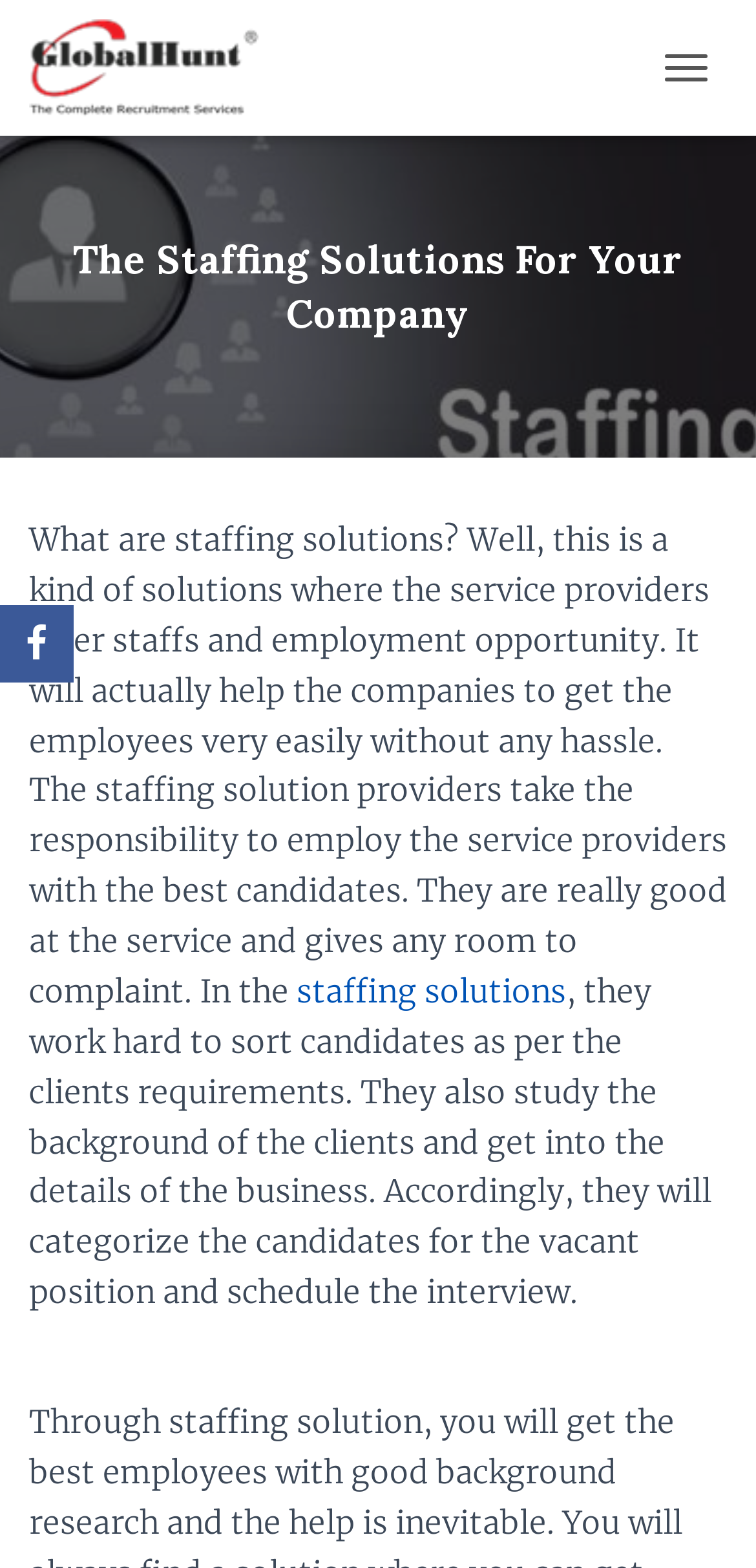Please determine the bounding box coordinates for the element with the description: "staffing solutions".

[0.392, 0.619, 0.749, 0.644]